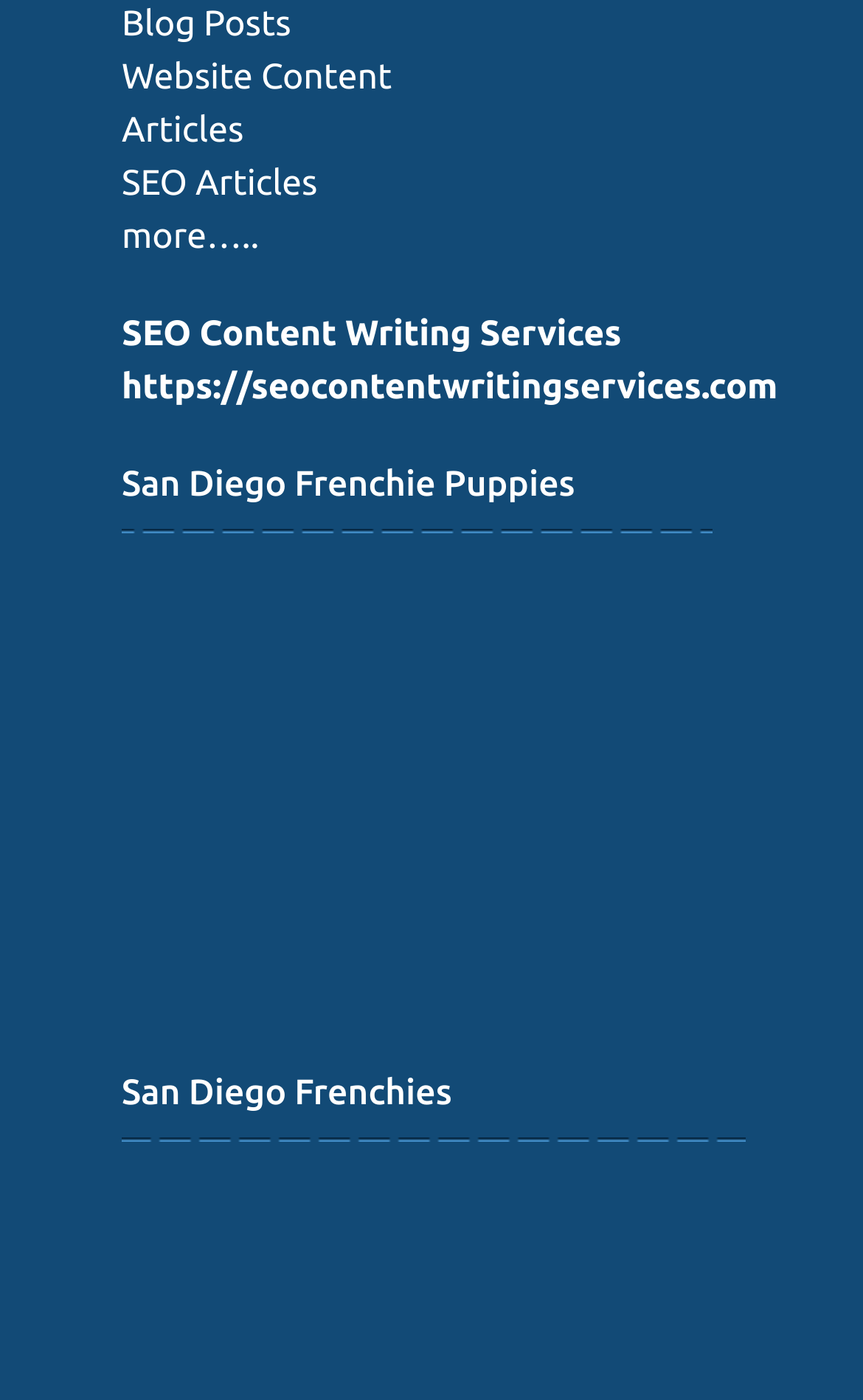What is the price of the first product?
Use the screenshot to answer the question with a single word or phrase.

$24.99